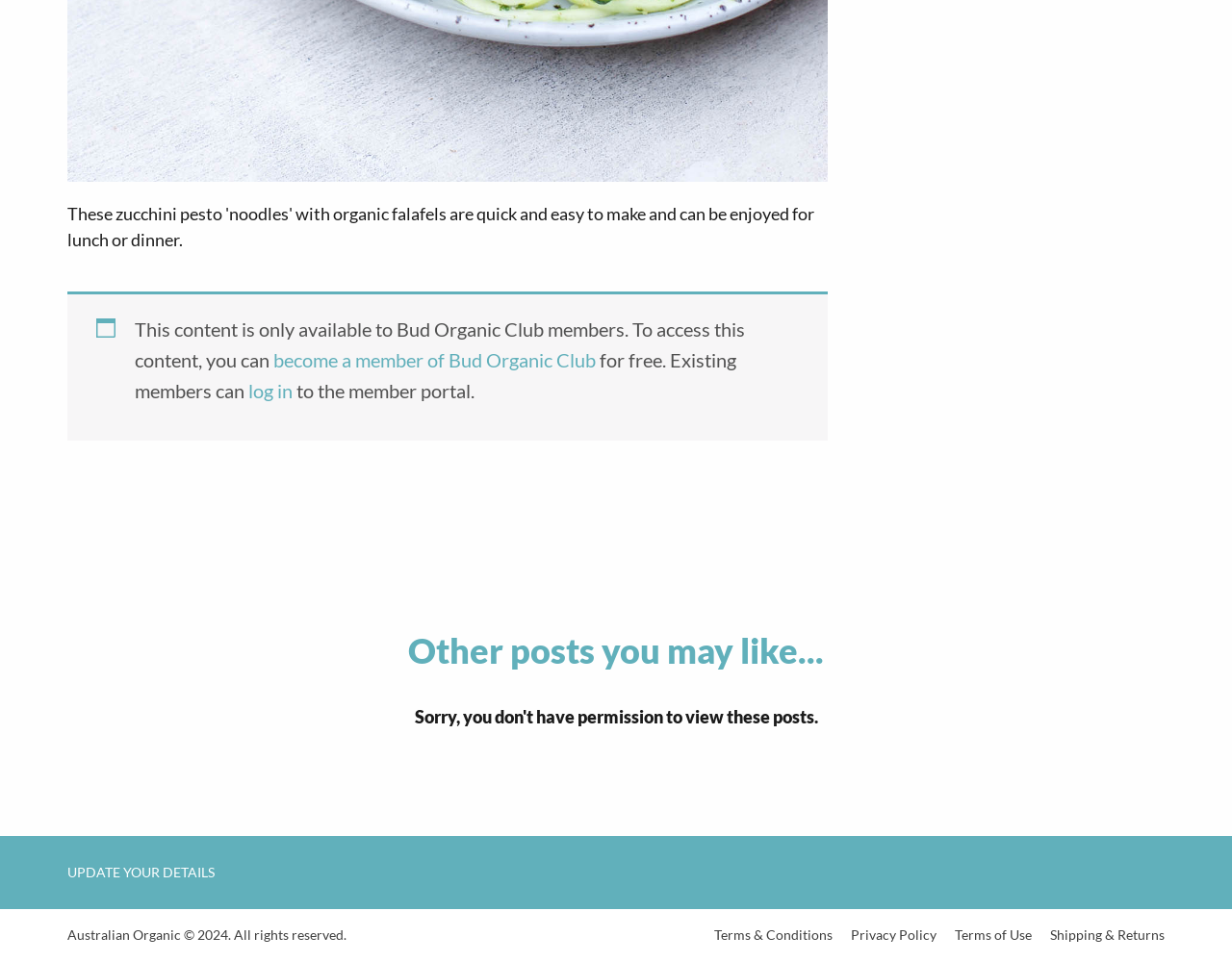Respond to the question below with a concise word or phrase:
What is the purpose of the links at the bottom?

Terms and policies